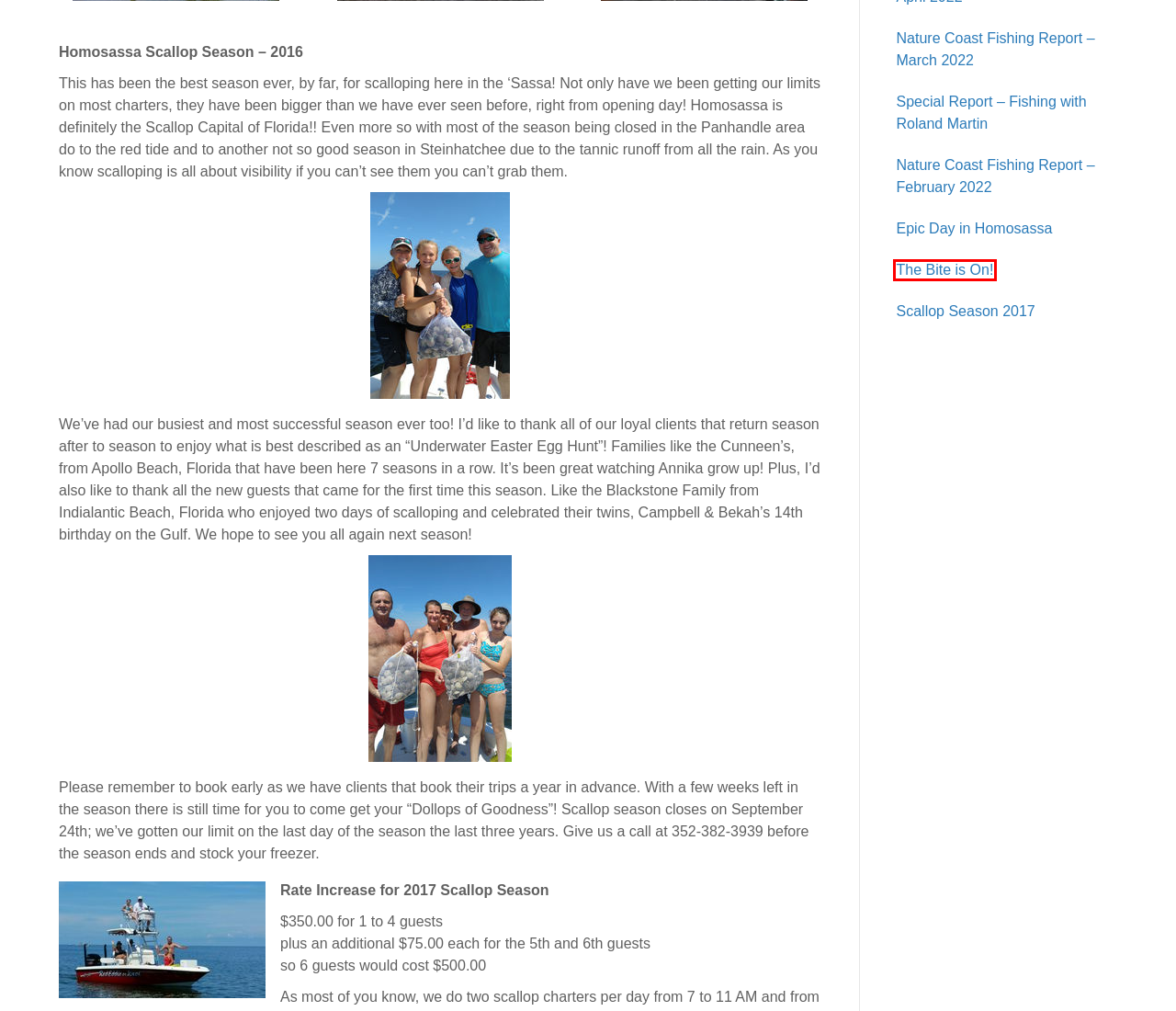You are provided with a screenshot of a webpage highlighting a UI element with a red bounding box. Choose the most suitable webpage description that matches the new page after clicking the element in the bounding box. Here are the candidates:
A. Nicki – Red Ed's Adventures
B. Nature Coast Fishing Report – March 2022 – Red Ed's Adventures
C. Scallop Season 2017 – Red Ed's Adventures
D. The Bite is On! – Red Ed's Adventures
E. Photo Gallery – Red Ed's Adventures
F. Nature Coast Fishing Report – February 2022 – Red Ed's Adventures
G. Special Report – Fishing with Roland Martin – Red Ed's Adventures
H. Epic Day in Homosassa – Red Ed's Adventures

D